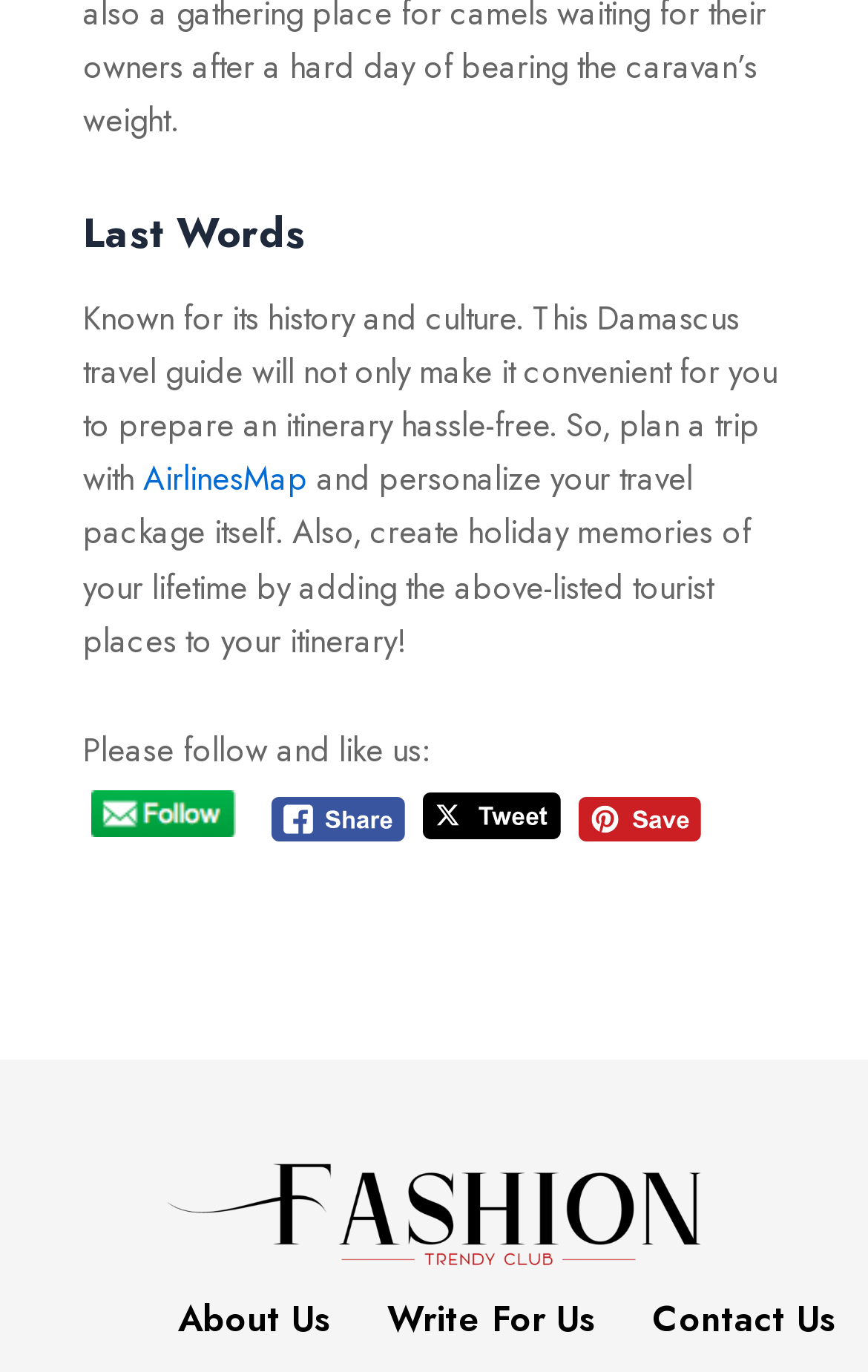Locate the bounding box coordinates of the clickable area to execute the instruction: "Click on AirlinesMap". Provide the coordinates as four float numbers between 0 and 1, represented as [left, top, right, bottom].

[0.165, 0.332, 0.355, 0.366]